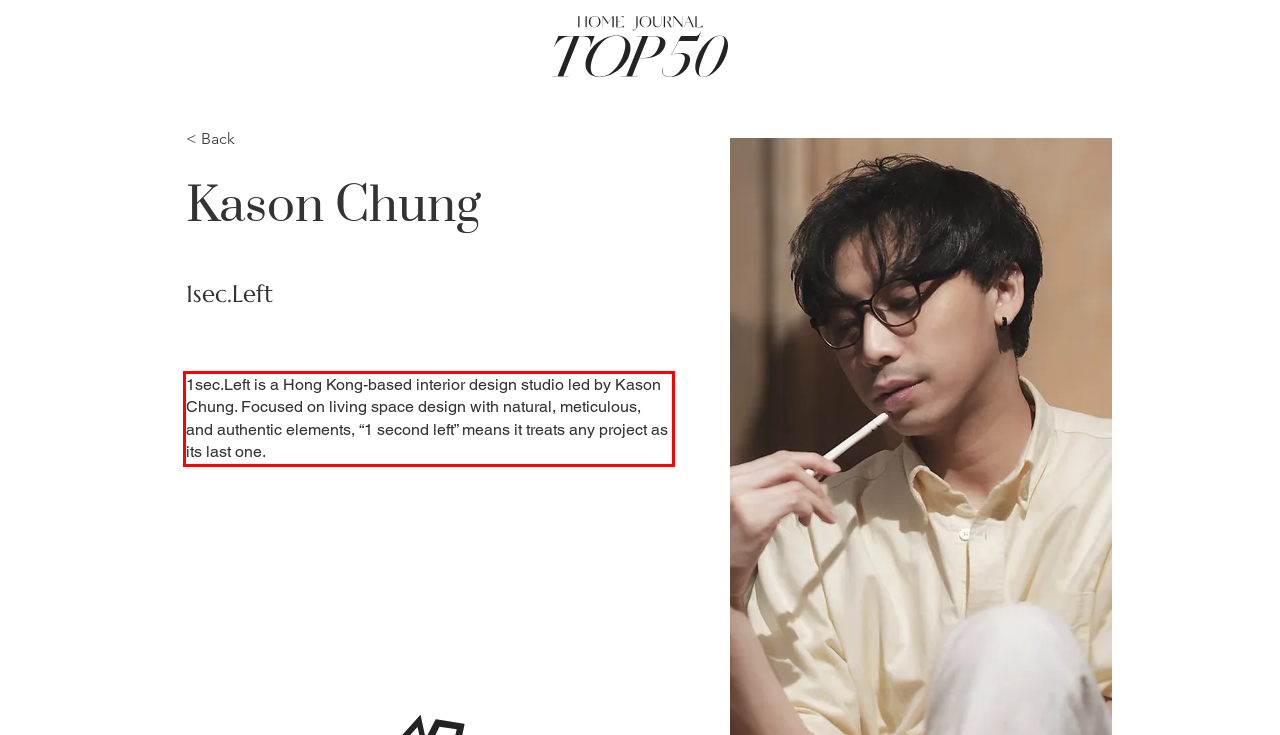You are given a screenshot of a webpage with a UI element highlighted by a red bounding box. Please perform OCR on the text content within this red bounding box.

1sec.Left is a Hong Kong-based interior design studio led by Kason Chung. Focused on living space design with natural, meticulous, and authentic elements, “1 second left” means it treats any project as its last one.